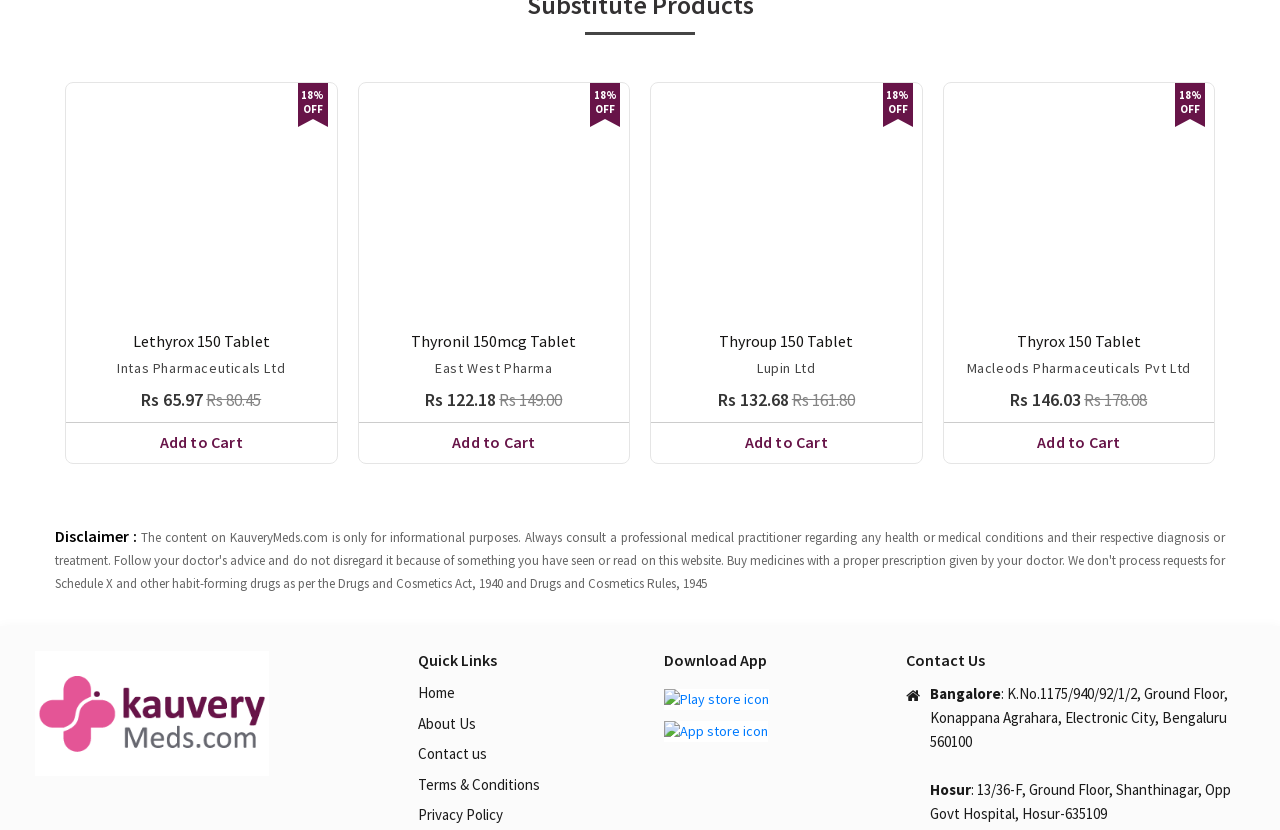Determine the coordinates of the bounding box for the clickable area needed to execute this instruction: "Add Thyronil 150mcg Tablet to cart".

[0.28, 0.509, 0.491, 0.557]